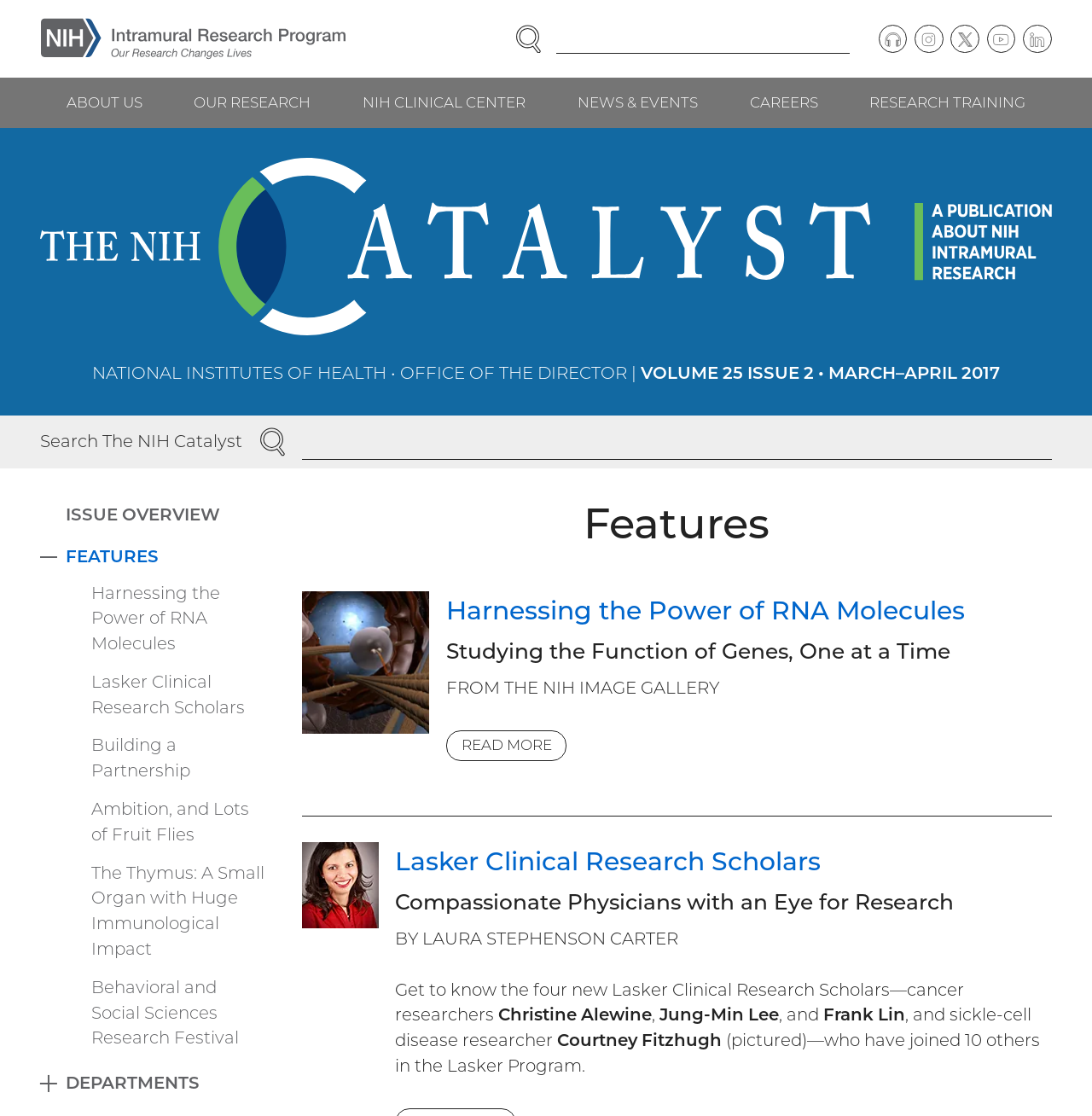Point out the bounding box coordinates of the section to click in order to follow this instruction: "Collapse the menu".

[0.037, 0.492, 0.052, 0.507]